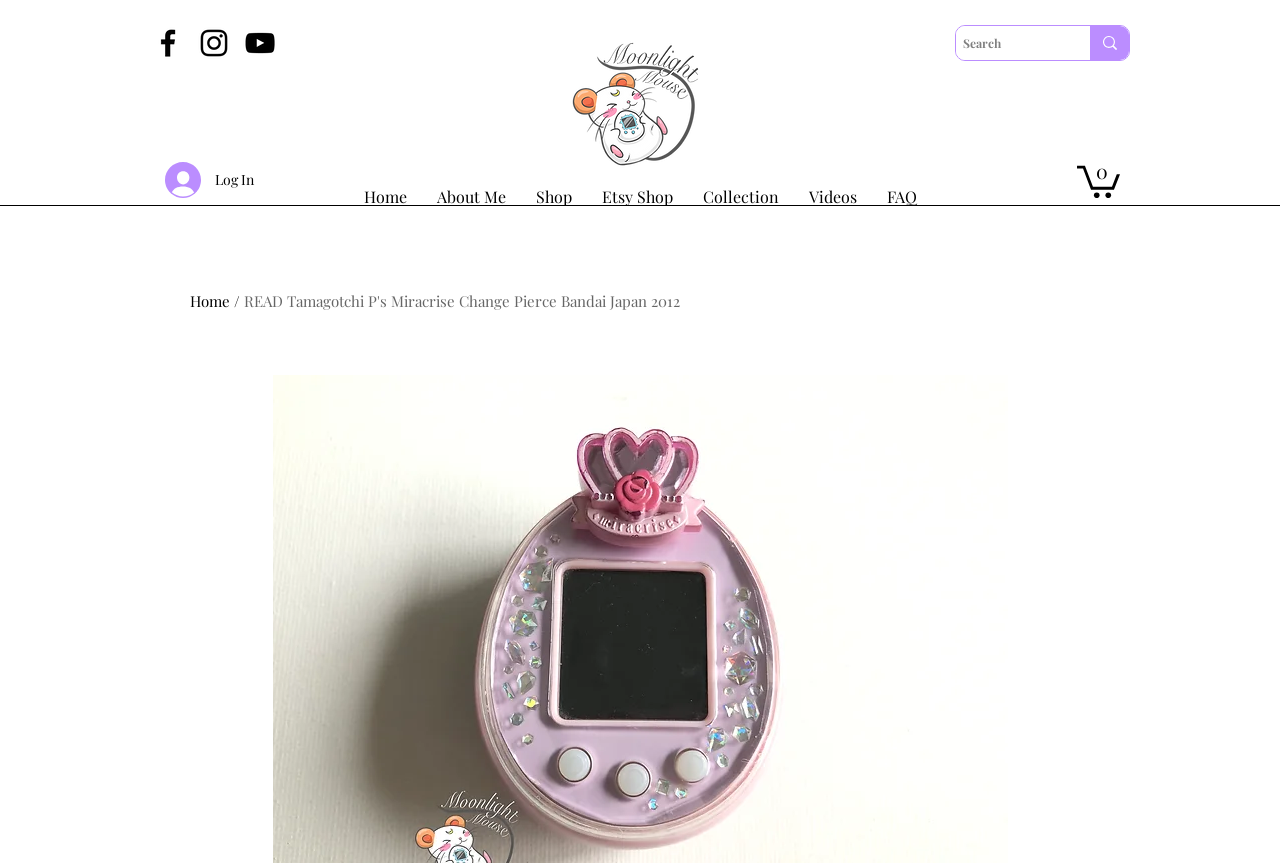Please provide the bounding box coordinates in the format (top-left x, top-left y, bottom-right x, bottom-right y). Remember, all values are floating point numbers between 0 and 1. What is the bounding box coordinate of the region described as: About Me

[0.329, 0.218, 0.407, 0.253]